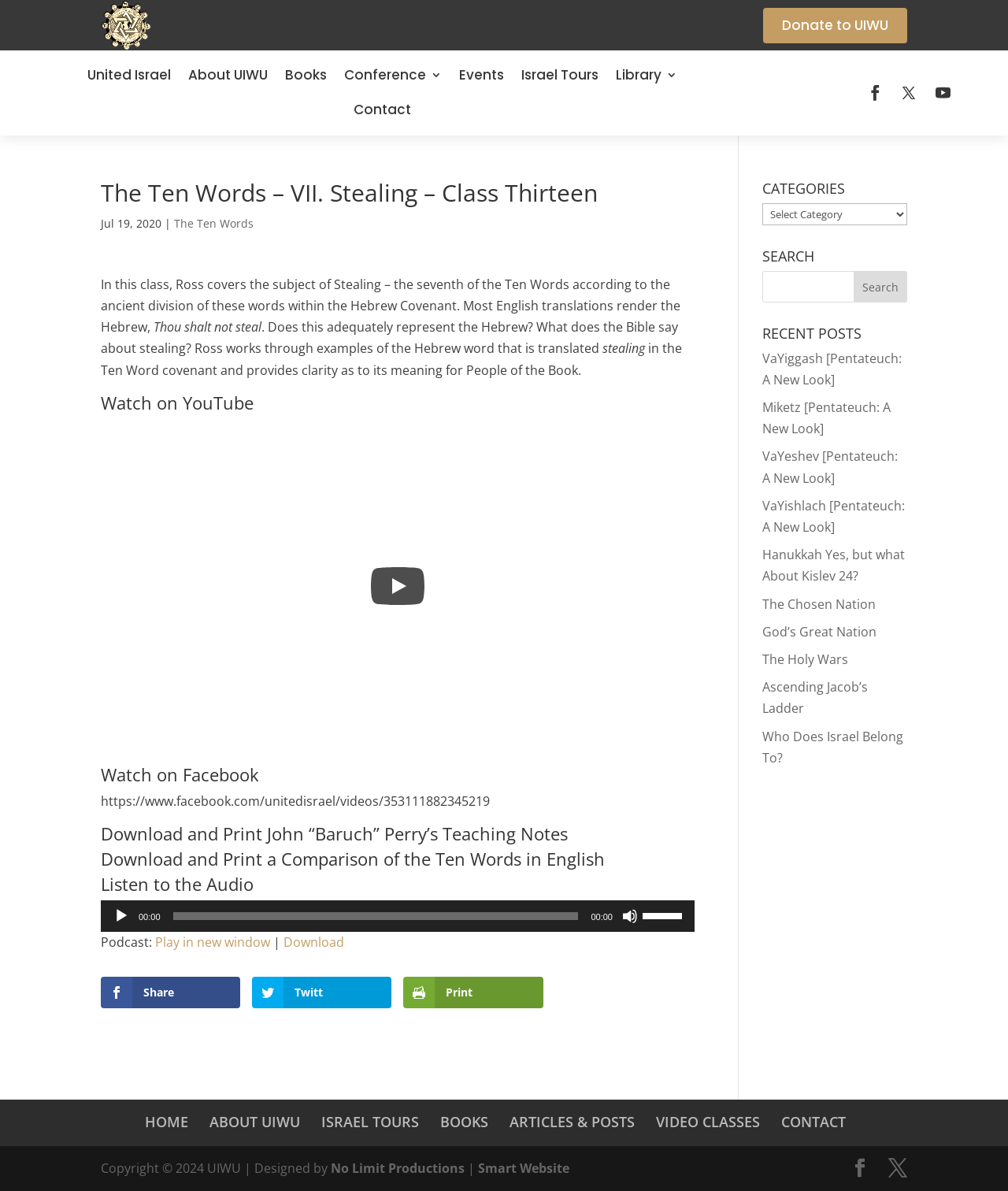Identify the webpage's primary heading and generate its text.

The Ten Words – VII. Stealing – Class Thirteen